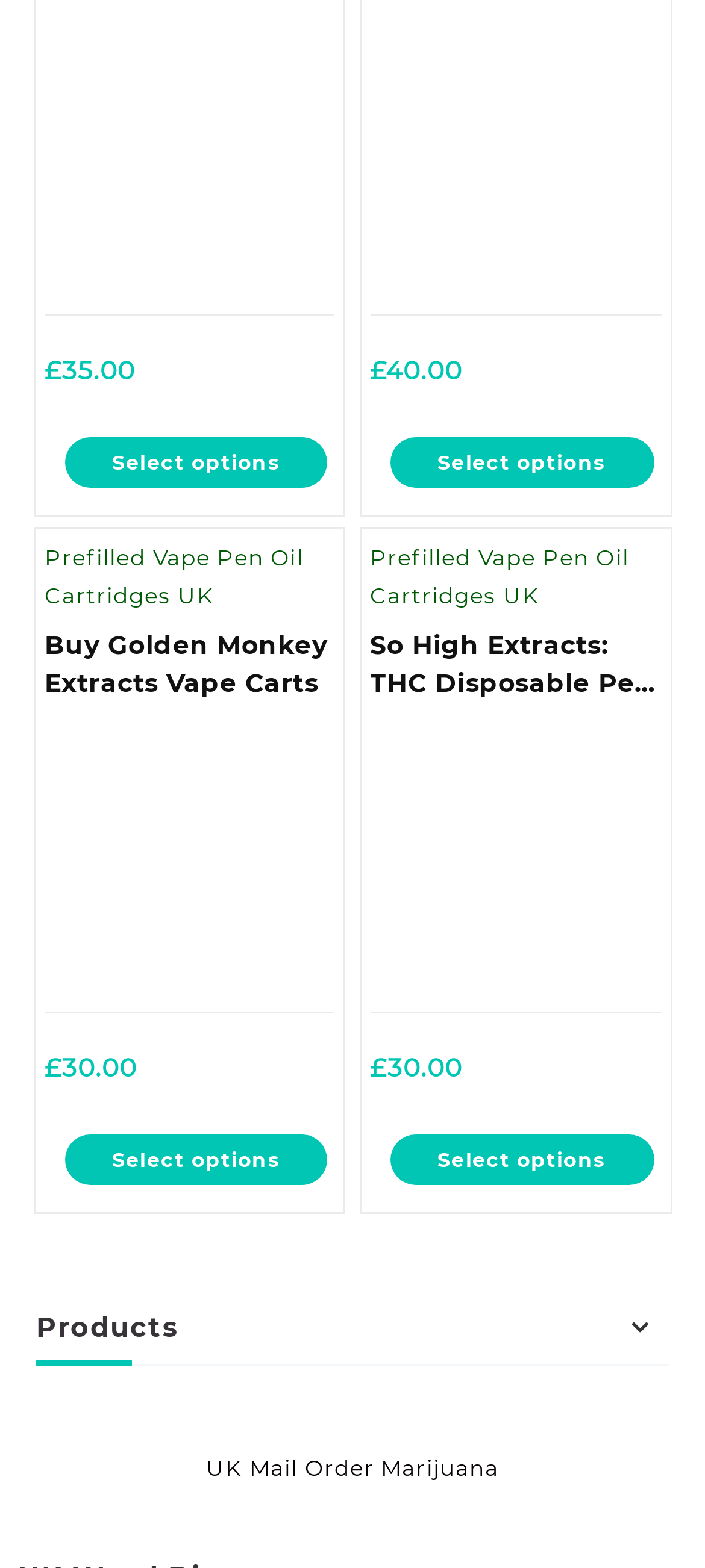Find the bounding box coordinates of the element to click in order to complete the given instruction: "Purchase So High Extracts THC Disposable Pen UK."

[0.524, 0.46, 0.937, 0.645]